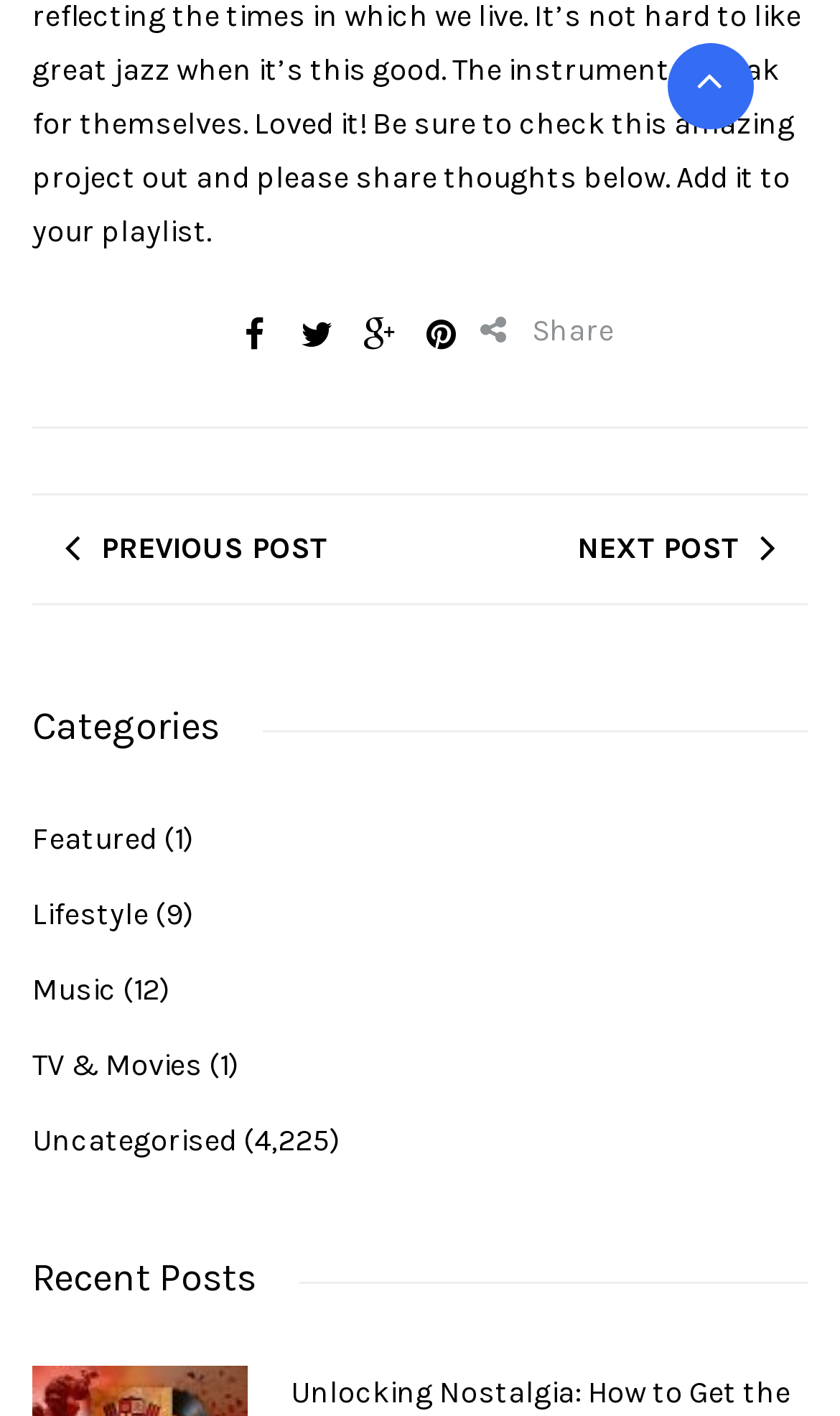Please identify the bounding box coordinates of the clickable region that I should interact with to perform the following instruction: "View recent posts". The coordinates should be expressed as four float numbers between 0 and 1, i.e., [left, top, right, bottom].

[0.038, 0.889, 0.356, 0.927]